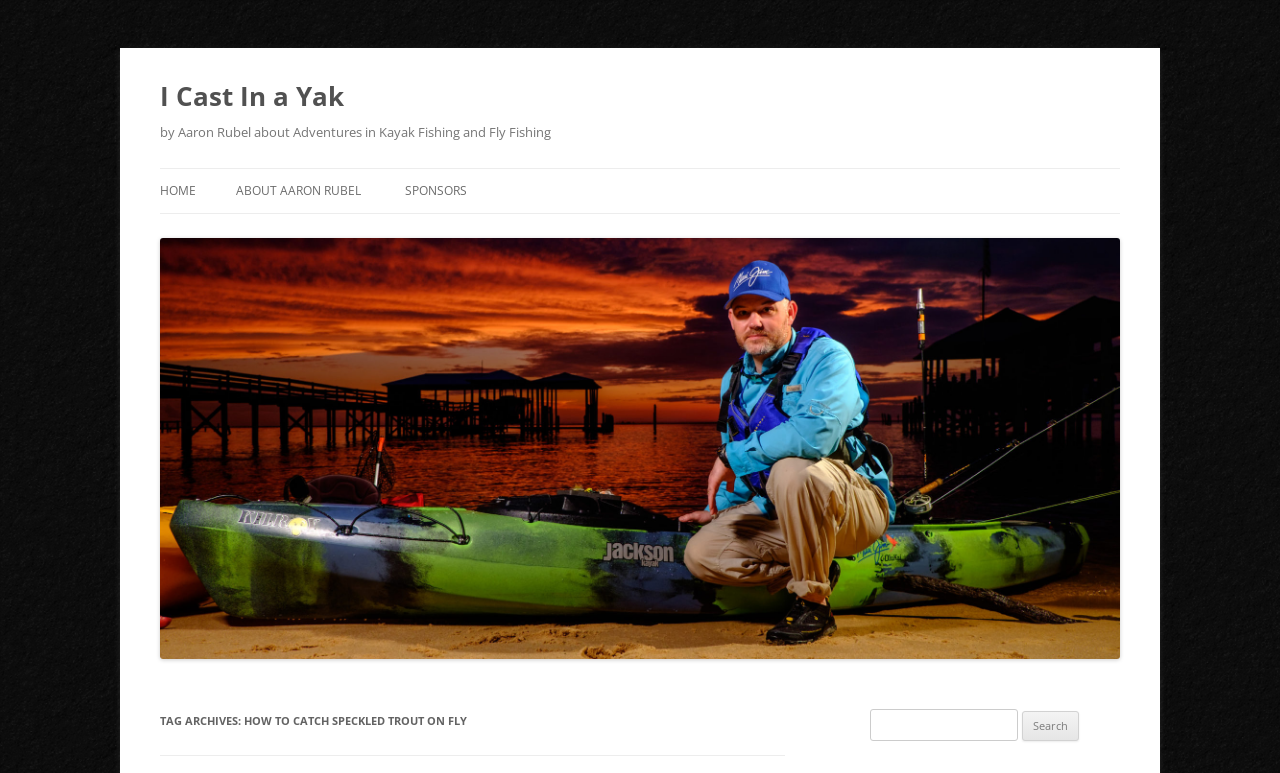Respond concisely with one word or phrase to the following query:
What type of fishing is the website about?

Kayak Fishing and Fly Fishing